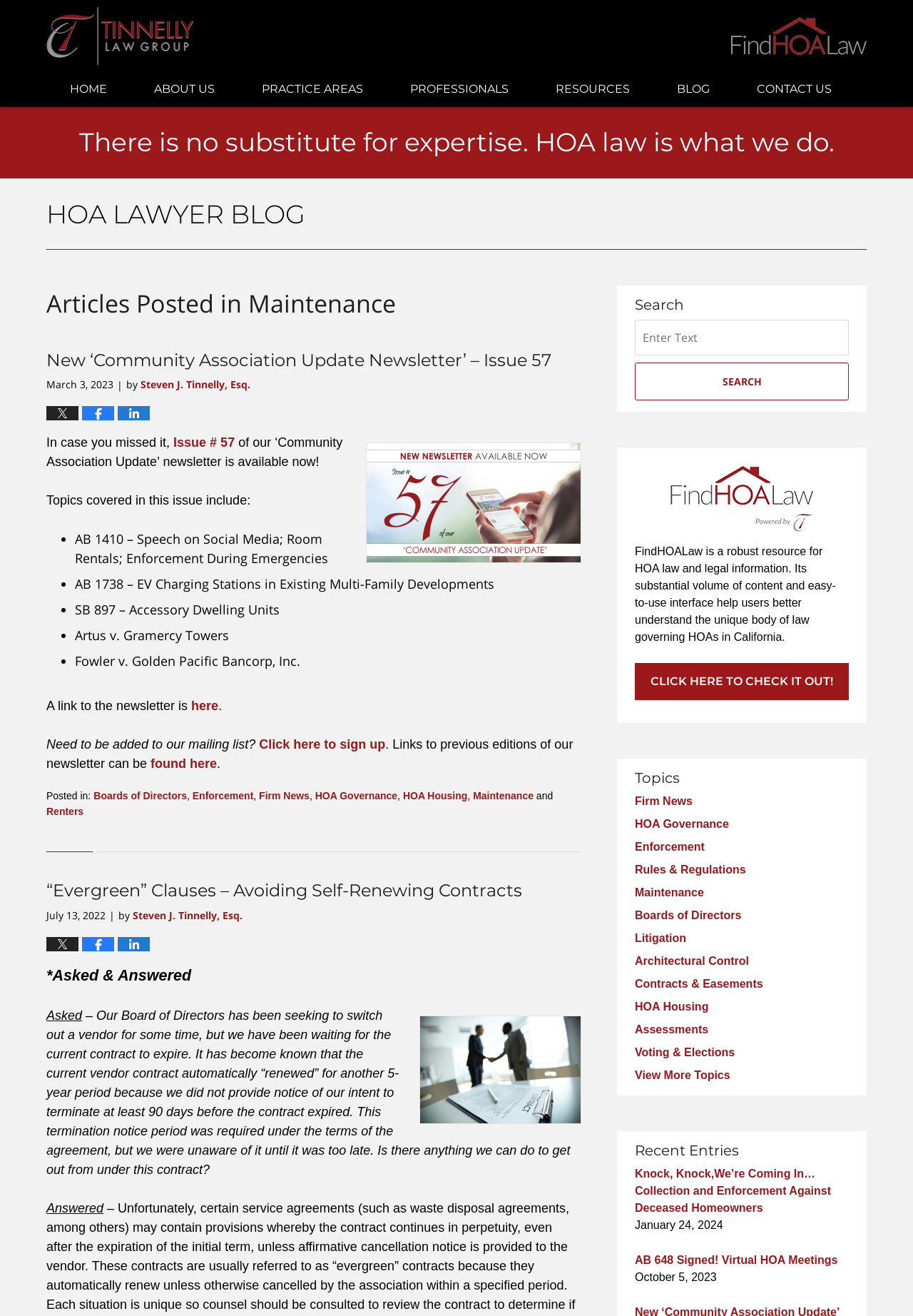Find the bounding box coordinates of the clickable element required to execute the following instruction: "Read the article 'New ‘Community Association Update Newsletter’ – Issue 57'". Provide the coordinates as four float numbers between 0 and 1, i.e., [left, top, right, bottom].

[0.051, 0.266, 0.604, 0.281]